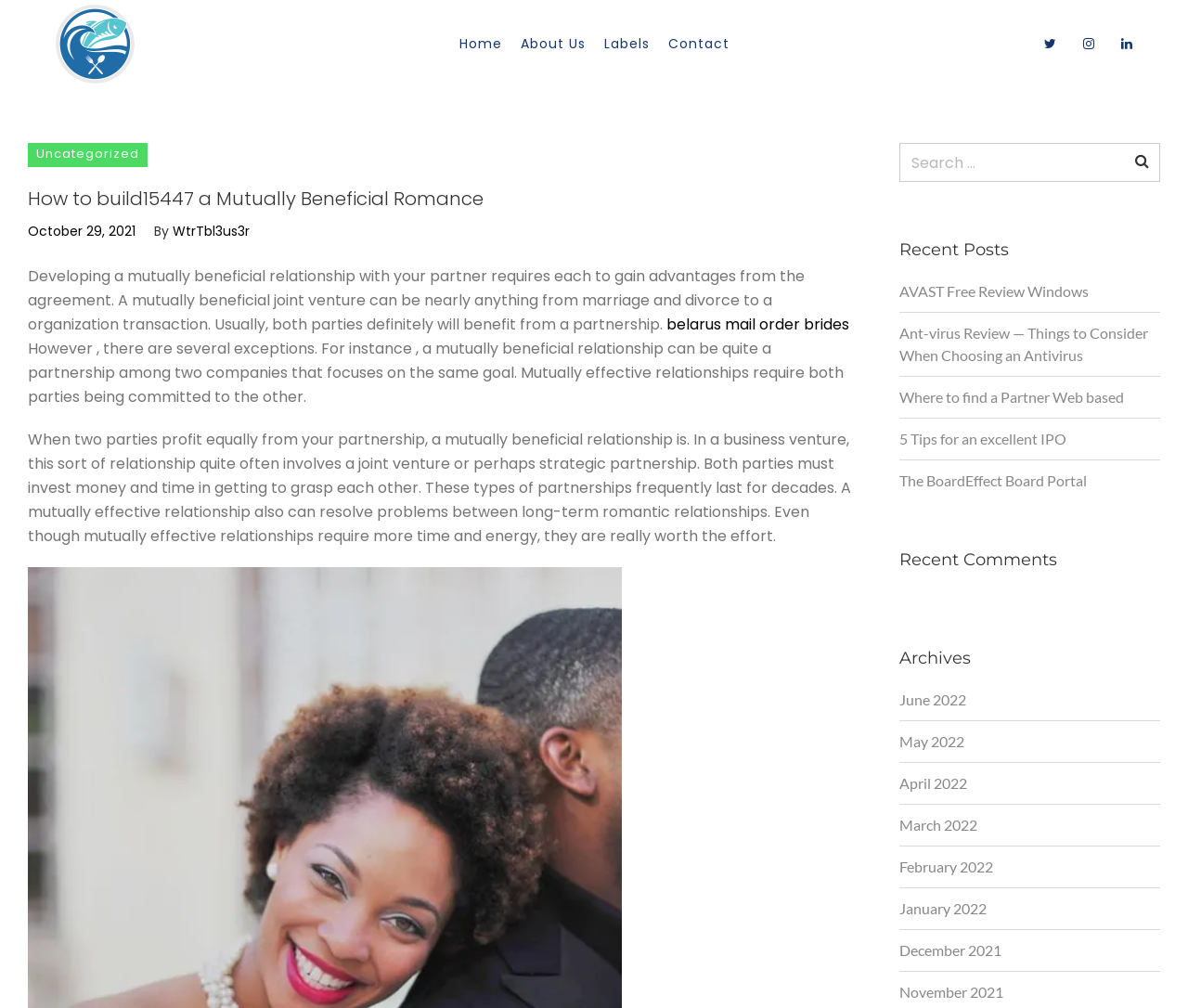Identify the bounding box coordinates of the area that should be clicked in order to complete the given instruction: "Go to Home page". The bounding box coordinates should be four float numbers between 0 and 1, i.e., [left, top, right, bottom].

[0.386, 0.028, 0.422, 0.059]